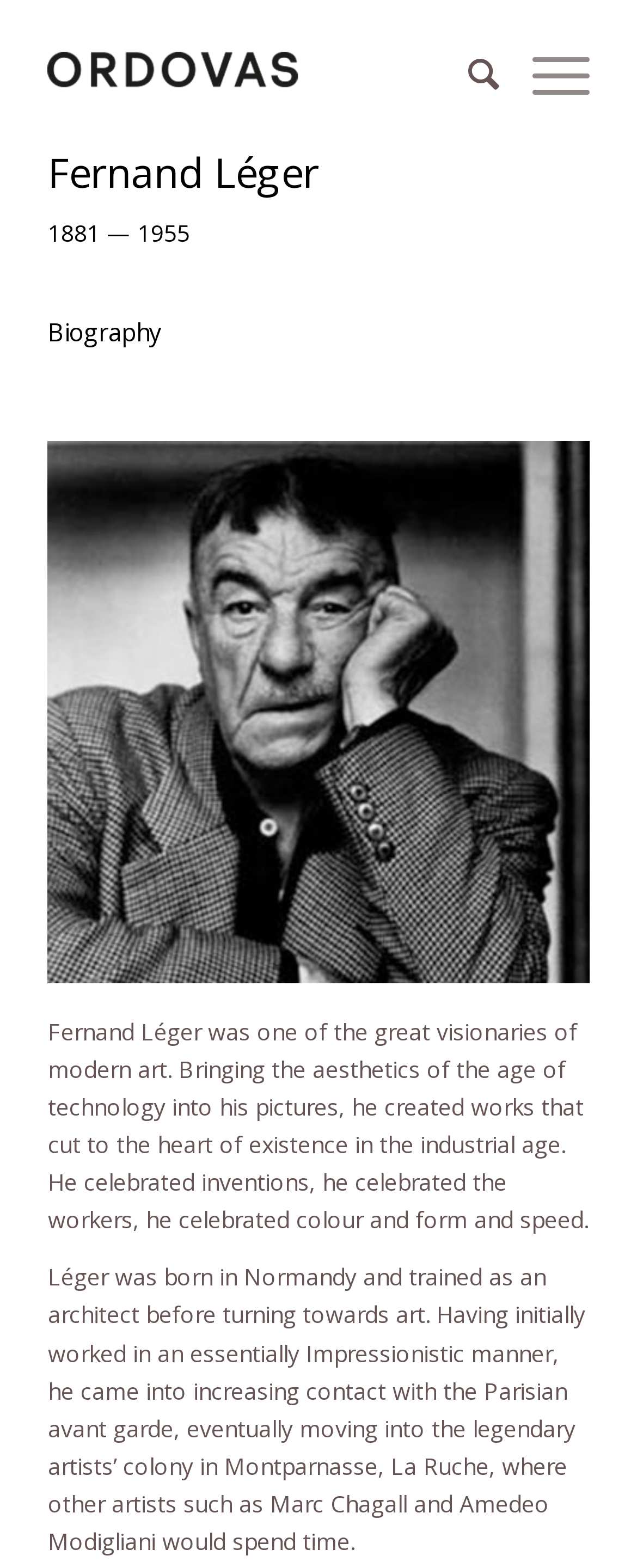Predict the bounding box of the UI element that fits this description: "Biography".

[0.075, 0.202, 0.254, 0.222]